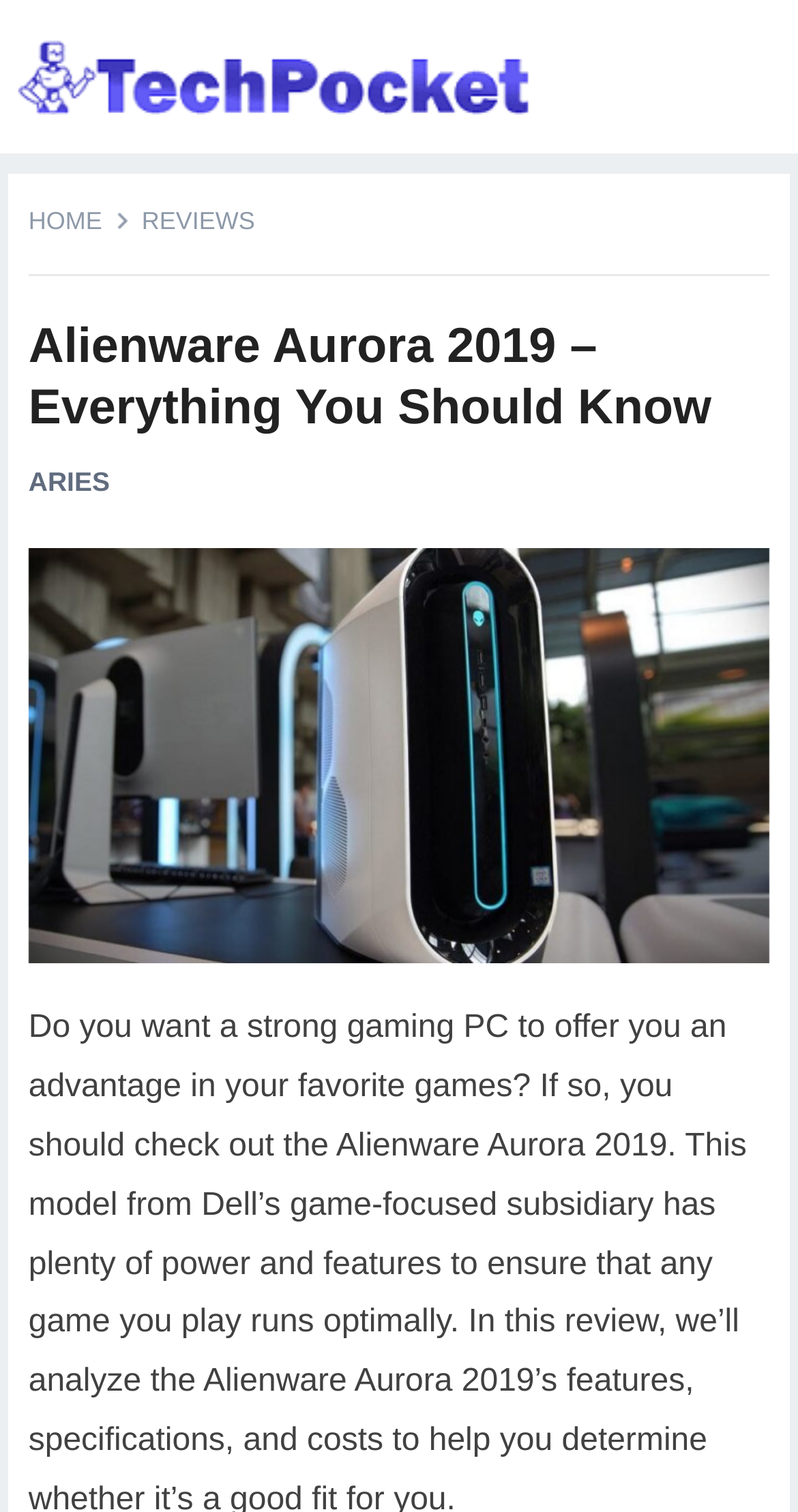Produce an extensive caption that describes everything on the webpage.

The webpage is about the Alienware Aurora 2019, a gaming PC. At the top left, there is a navigation menu with three links: "HOME", "REVIEWS", and "ARIES". Below the navigation menu, there is a large header that spans the width of the page, displaying the title "Alienware Aurora 2019 – Everything You Should Know". 

To the right of the navigation menu, there is a prominent image of the Alienware Aurora 2019, taking up a significant portion of the page. The image is positioned below the header and above the main content area.